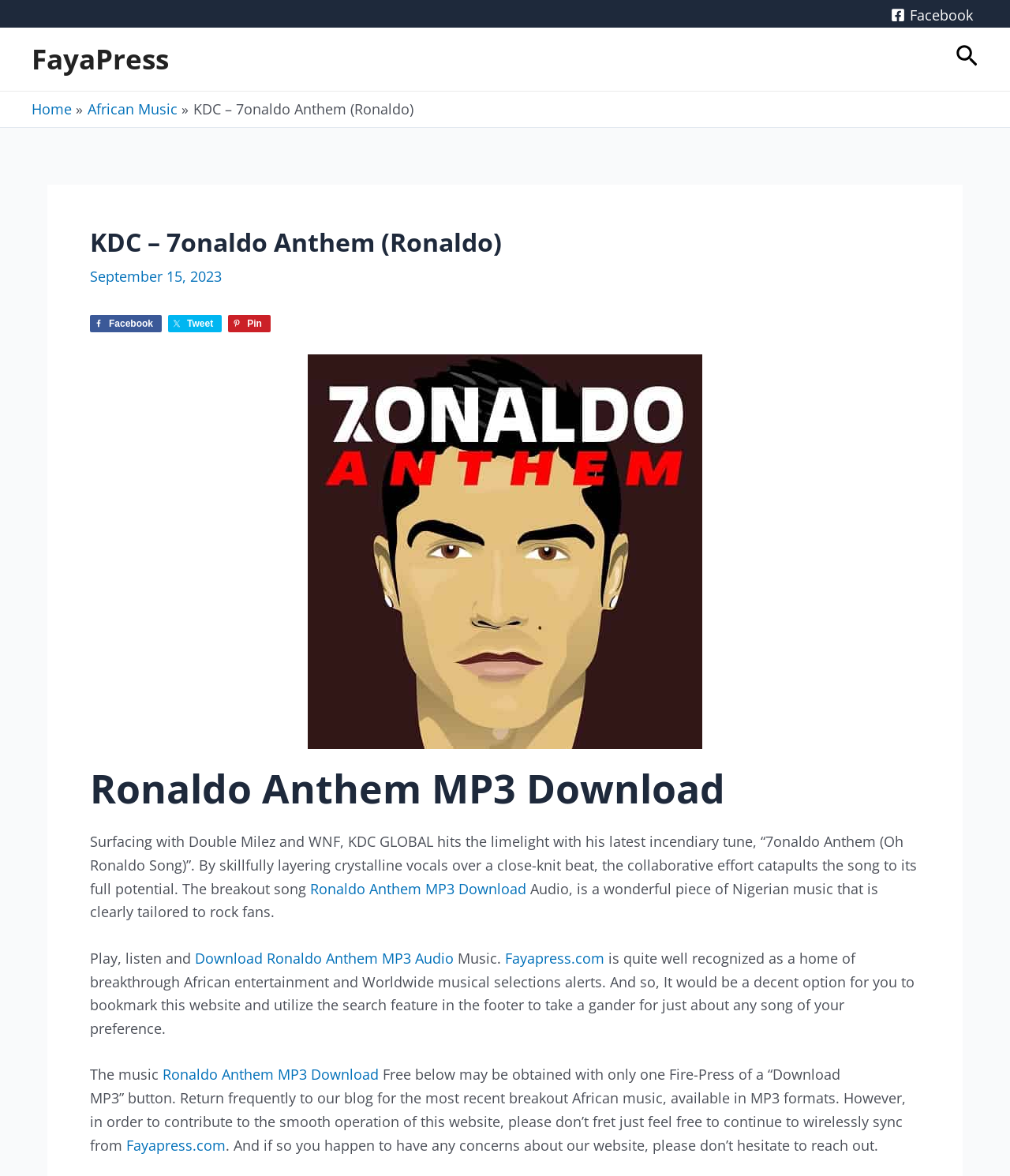Locate the bounding box of the UI element defined by this description: "Fayapress.com". The coordinates should be given as four float numbers between 0 and 1, formatted as [left, top, right, bottom].

[0.5, 0.807, 0.598, 0.823]